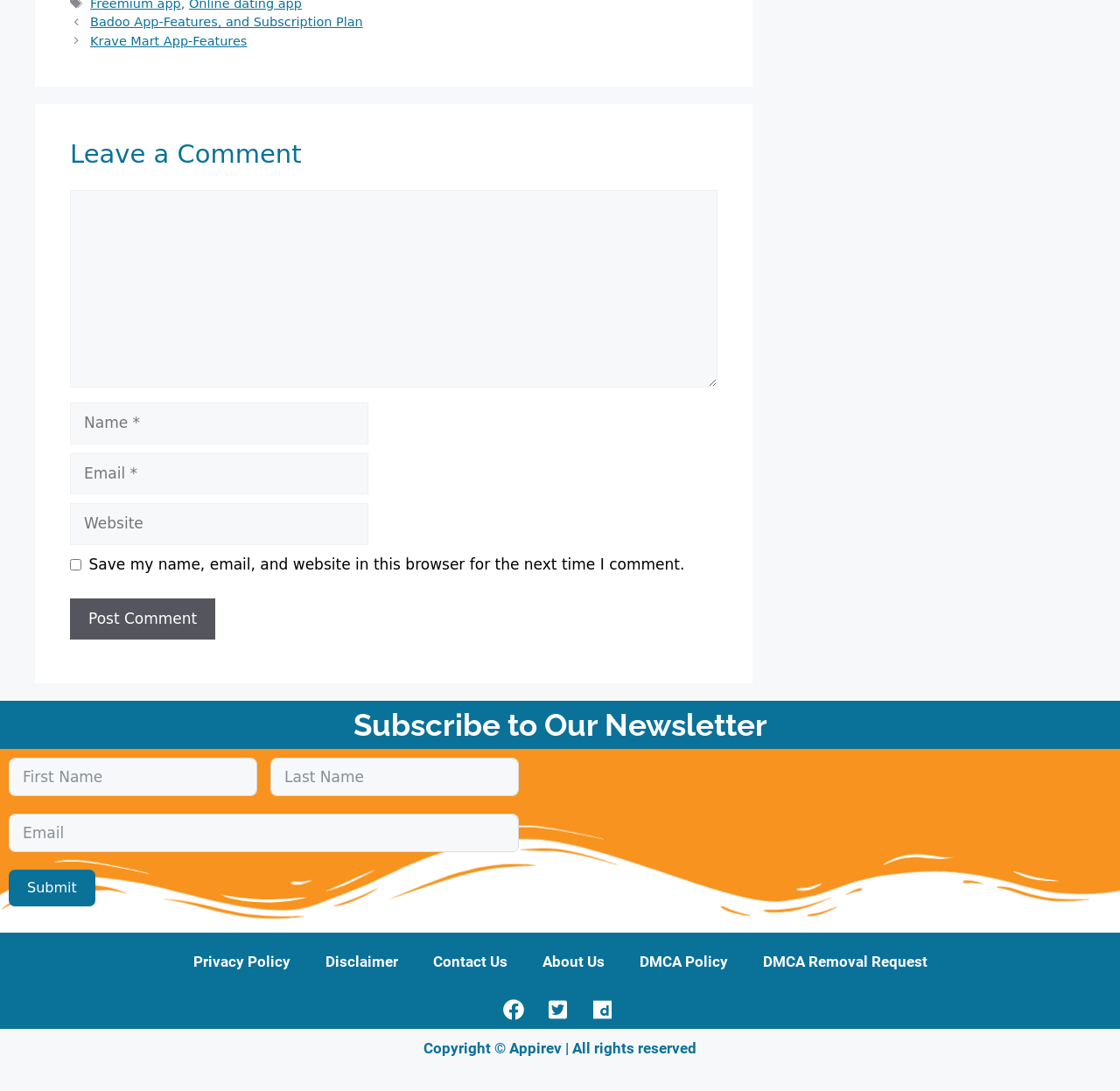What is the purpose of the 'Posts' navigation?
Based on the screenshot, provide your answer in one word or phrase.

To access posts